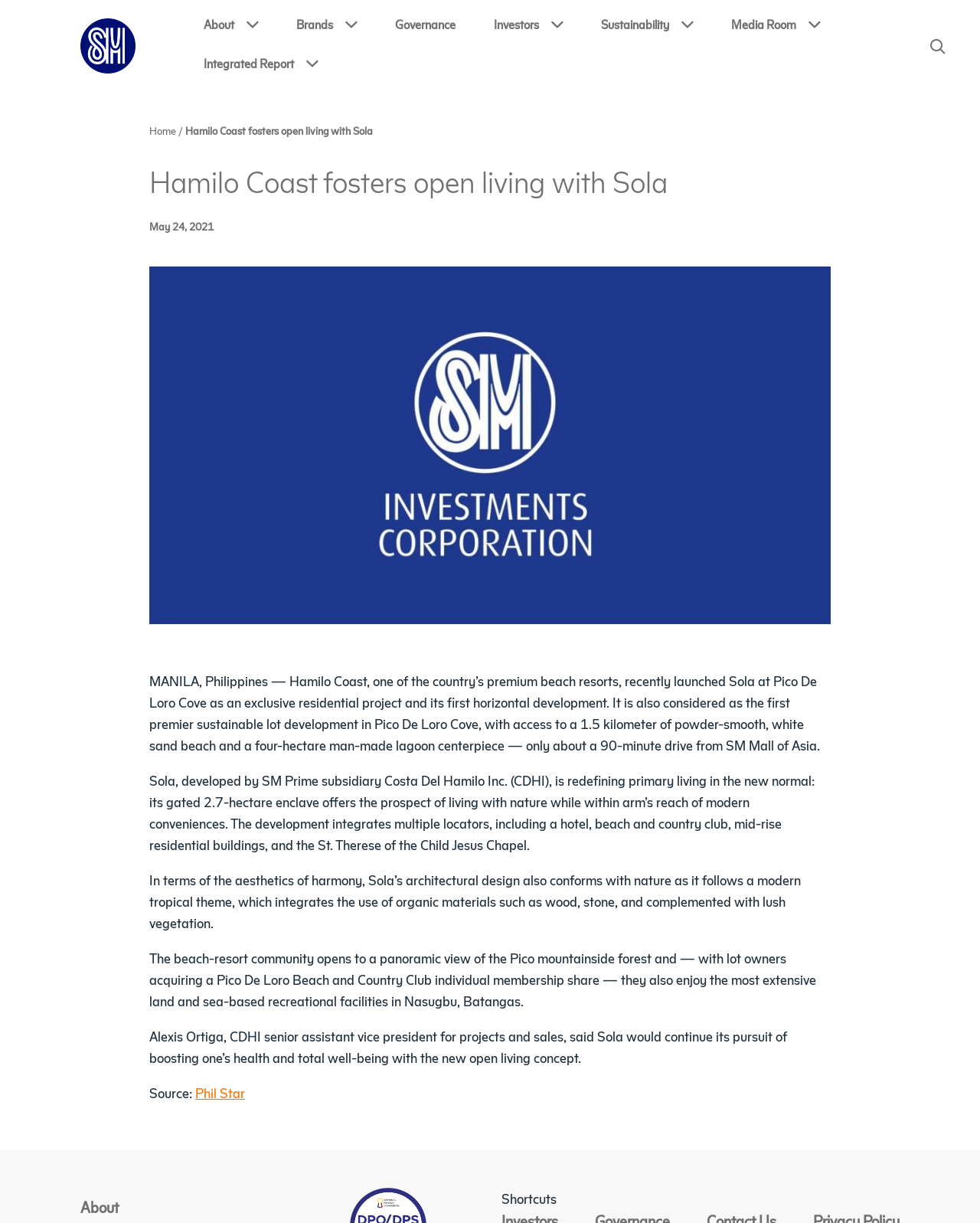Extract the bounding box for the UI element that matches this description: "About".

[0.208, 0.006, 0.263, 0.038]